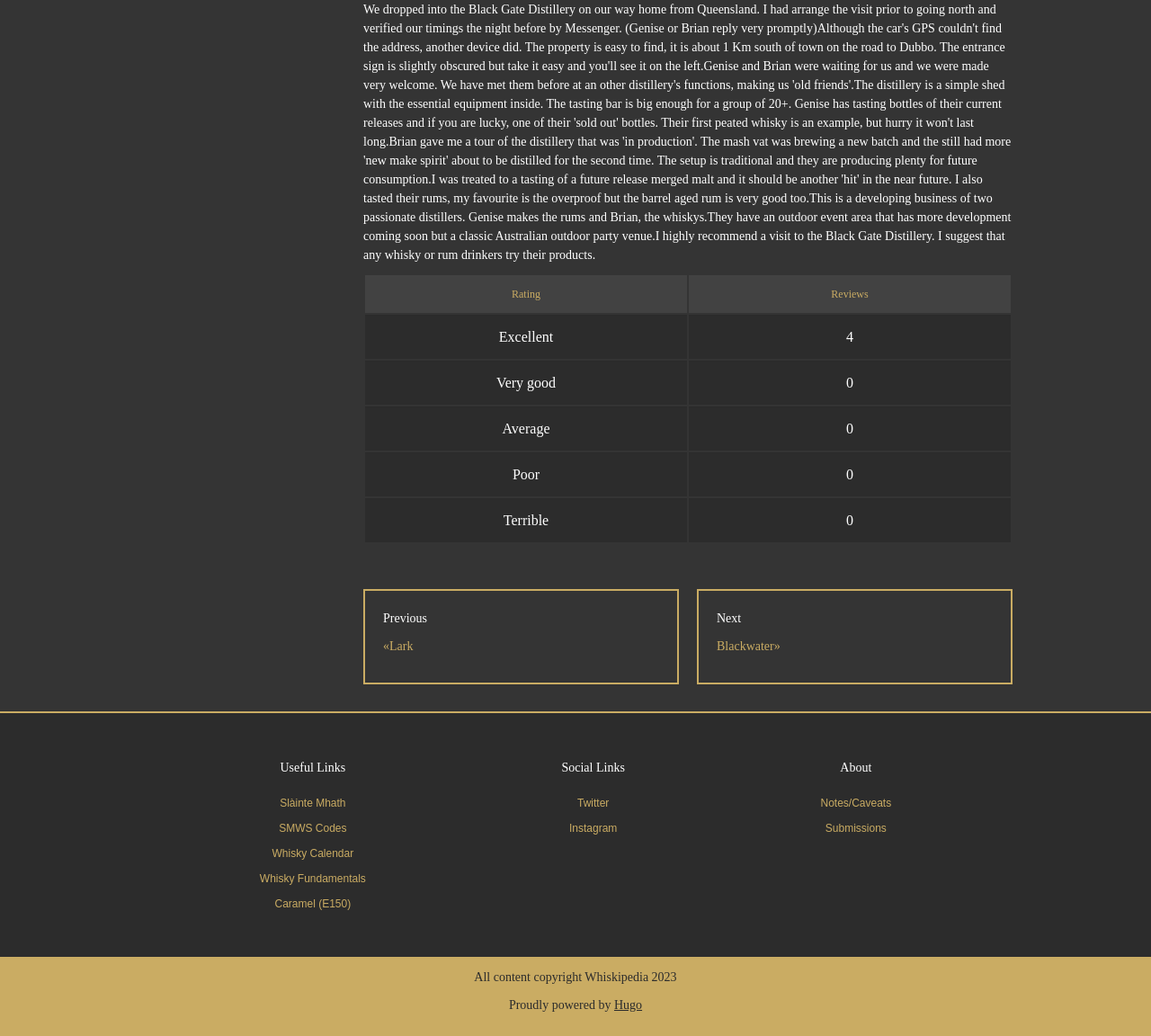Review the image closely and give a comprehensive answer to the question: How many reviews are there for the 'Terrible' rating?

In the table, the row with the gridcell containing the text 'Terrible' has a gridcell with the text '0' in the 'Reviews' column, indicating that there are 0 reviews for the 'Terrible' rating.